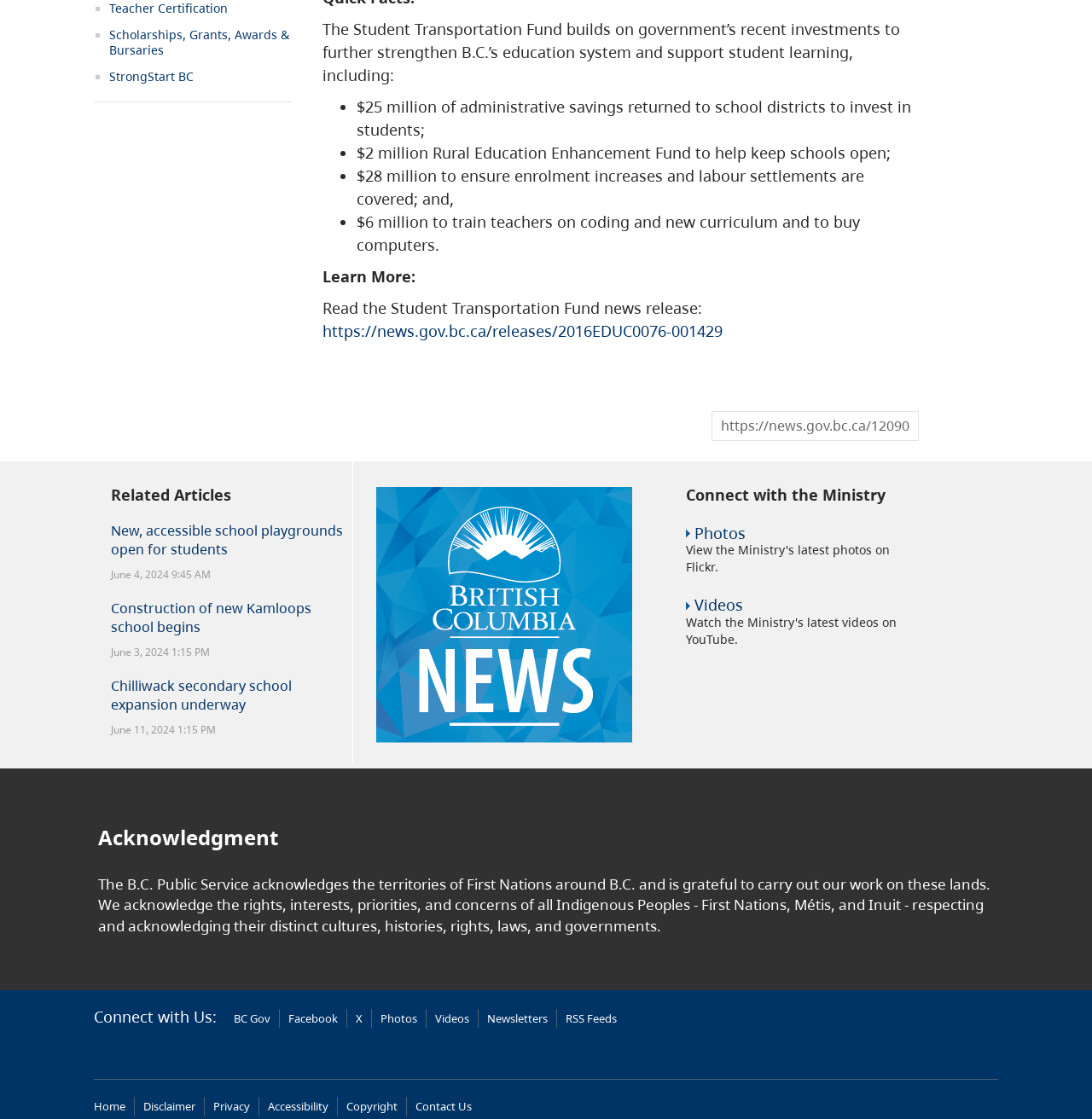Determine the coordinates of the bounding box that should be clicked to complete the instruction: "Read the news release about the Student Transportation Fund". The coordinates should be represented by four float numbers between 0 and 1: [left, top, right, bottom].

[0.295, 0.287, 0.662, 0.305]